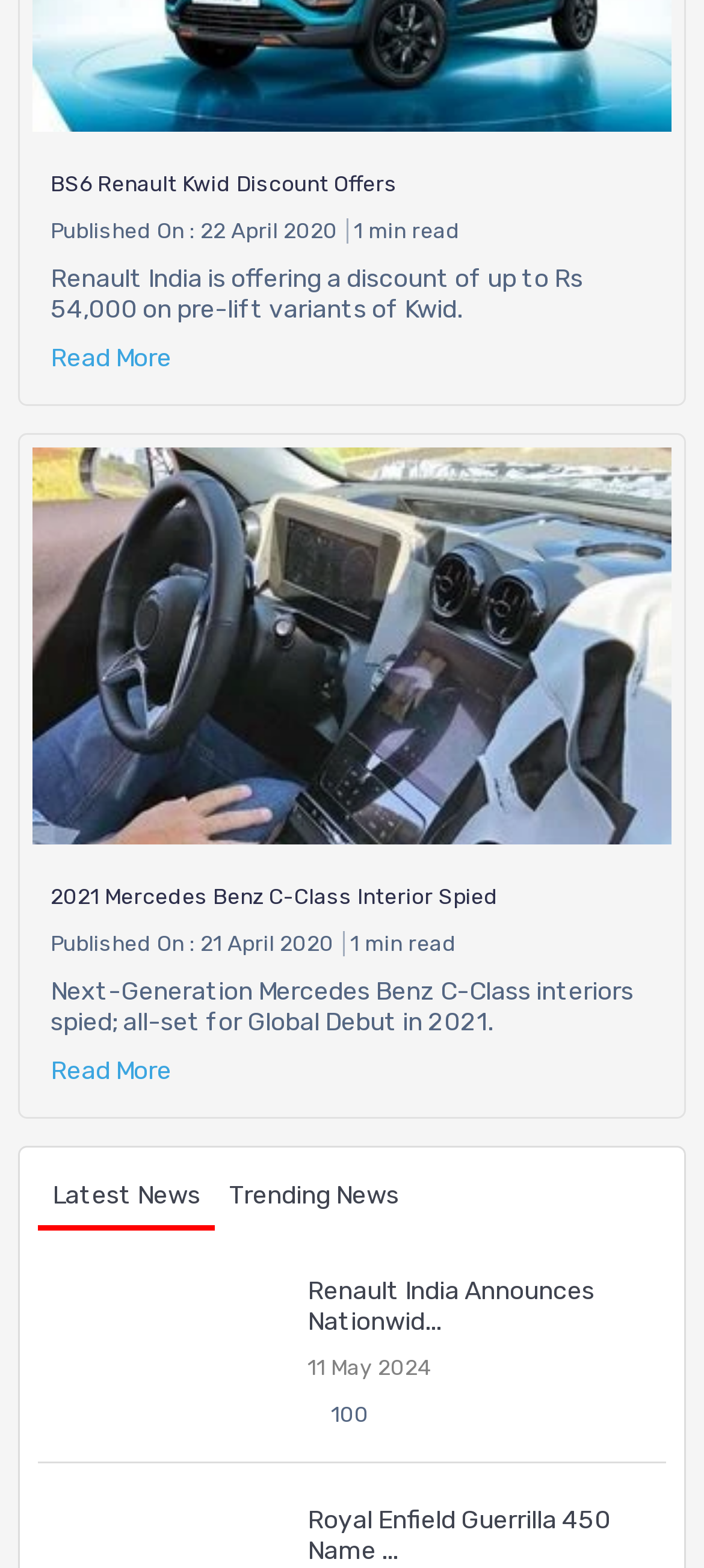Please answer the following question using a single word or phrase: How many tabs are in the tab list?

2